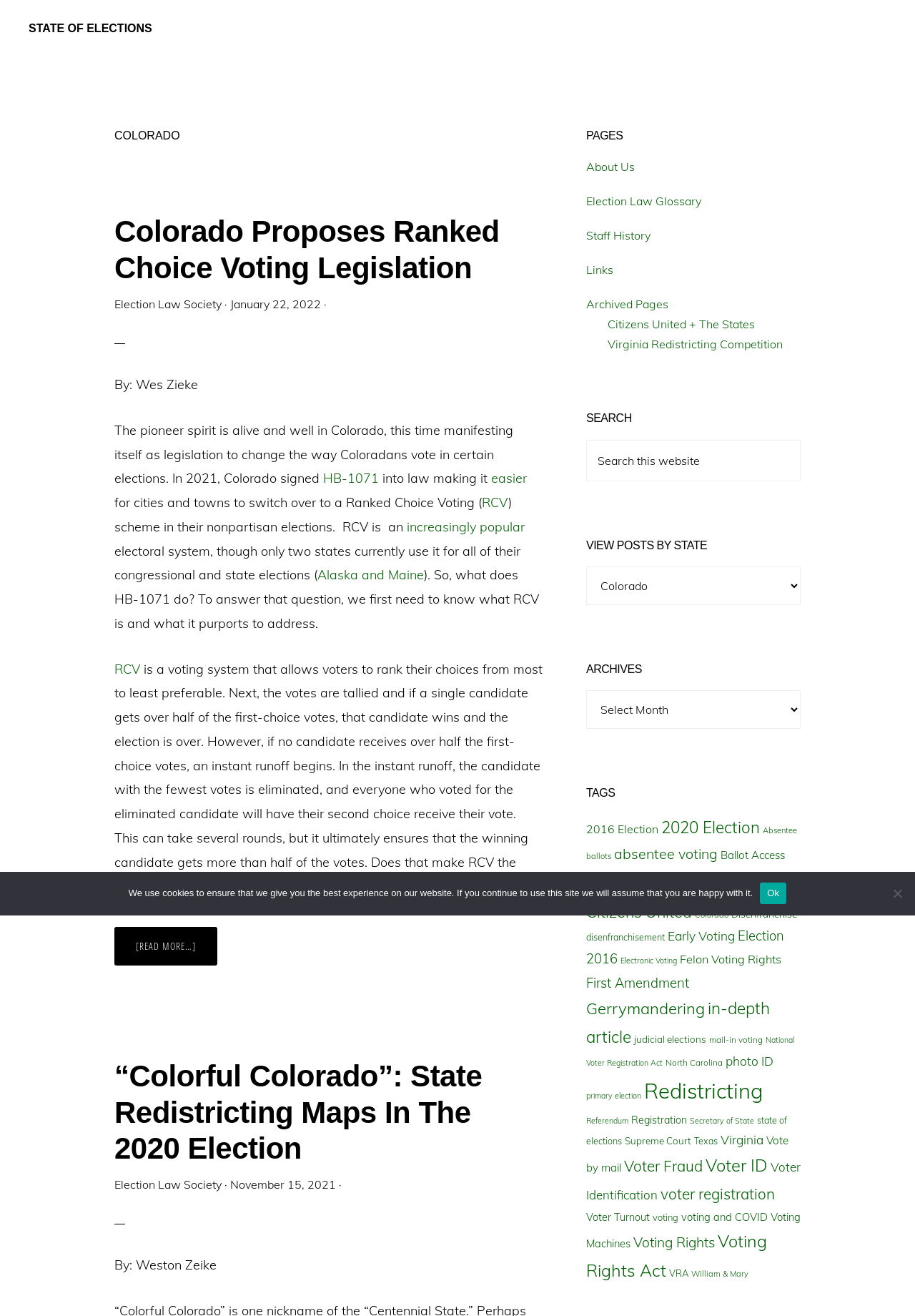Find the bounding box coordinates for the area that must be clicked to perform this action: "View Volume 1 of Hamilton County Quarterly Court".

None